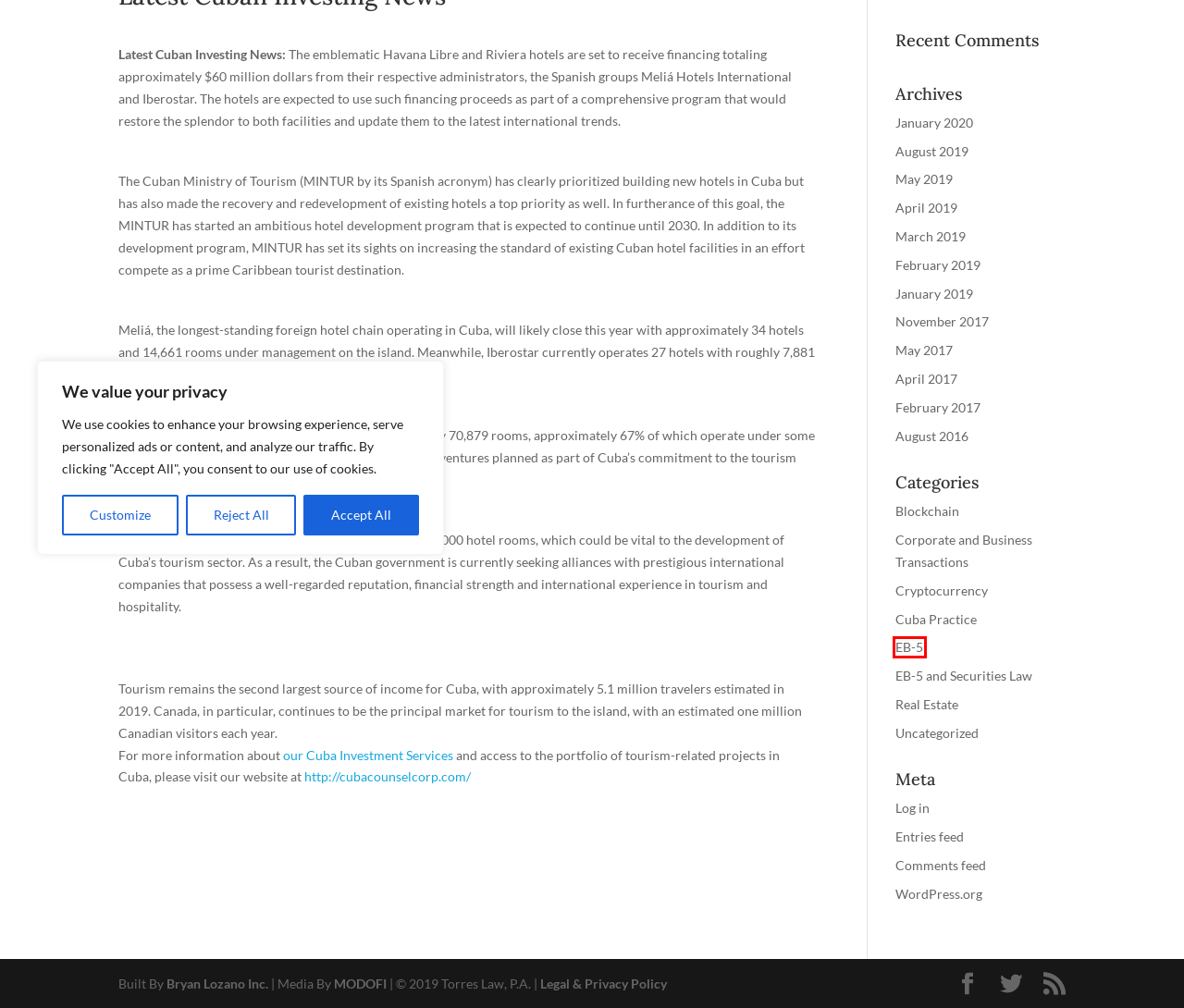A screenshot of a webpage is given, marked with a red bounding box around a UI element. Please select the most appropriate webpage description that fits the new page after clicking the highlighted element. Here are the candidates:
A. Log In ‹ Torres Law — WordPress
B. EB-5 and Securities Law Archives | Torres Law
C. January 2020 | Torres Law
D. Real Estate Archives | Torres Law
E. March 2019 | Torres Law
F. Uncategorized Archives | Torres Law
G. EB-5 Archives | Torres Law
H. August 2019 | Torres Law

G